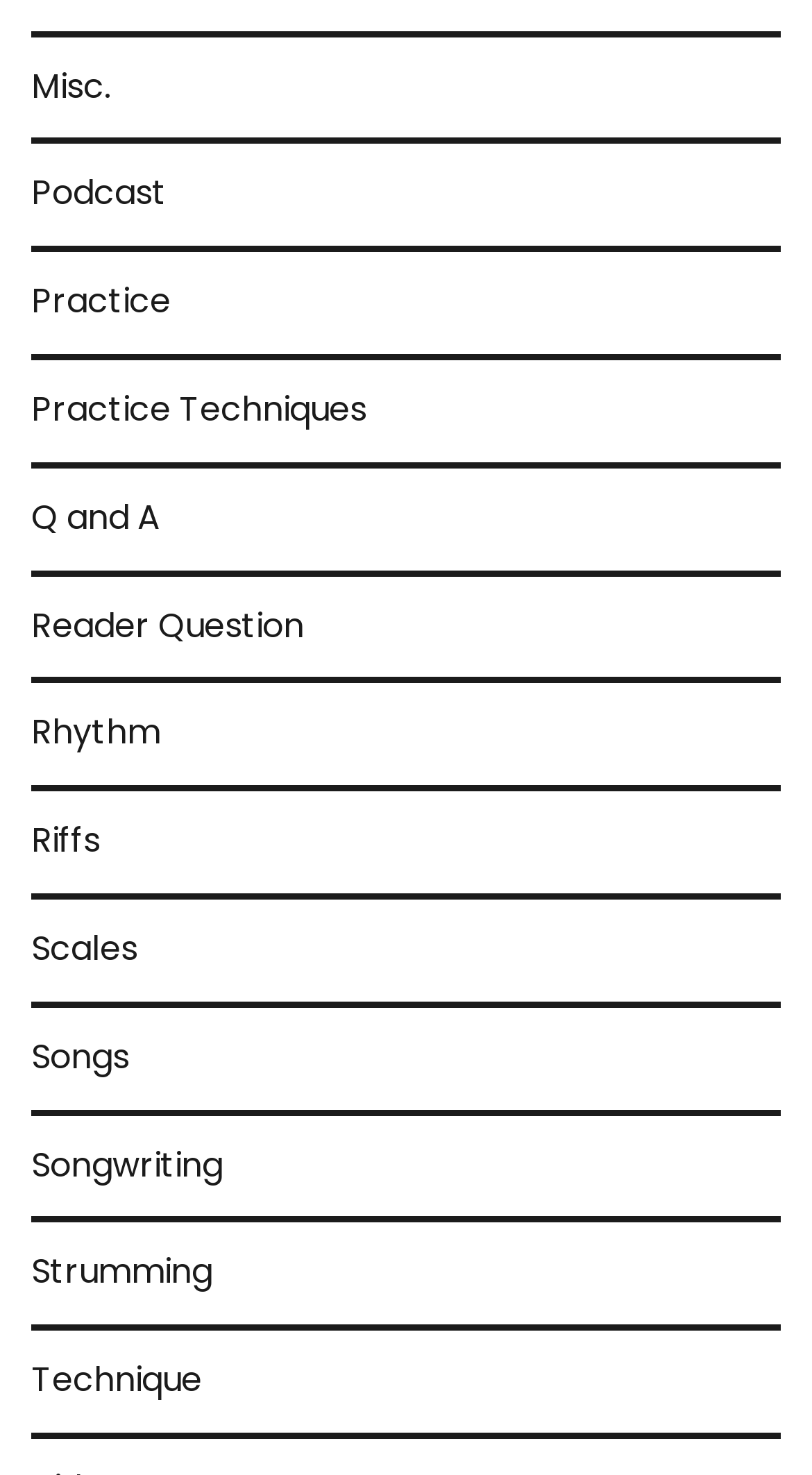What is the last item in the main menu?
Your answer should be a single word or phrase derived from the screenshot.

Technique